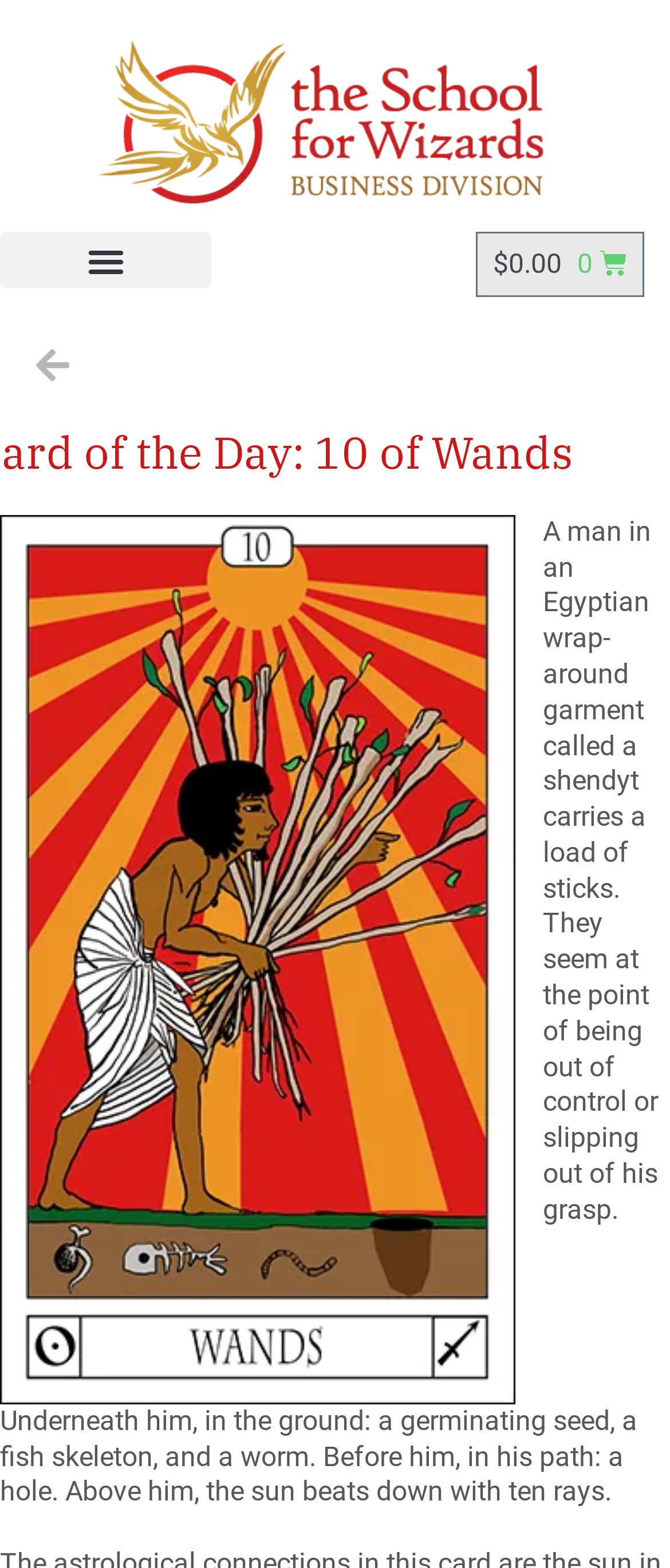Find the bounding box of the element with the following description: "$0.00 0 Cart". The coordinates must be four float numbers between 0 and 1, formatted as [left, top, right, bottom].

[0.71, 0.148, 0.962, 0.189]